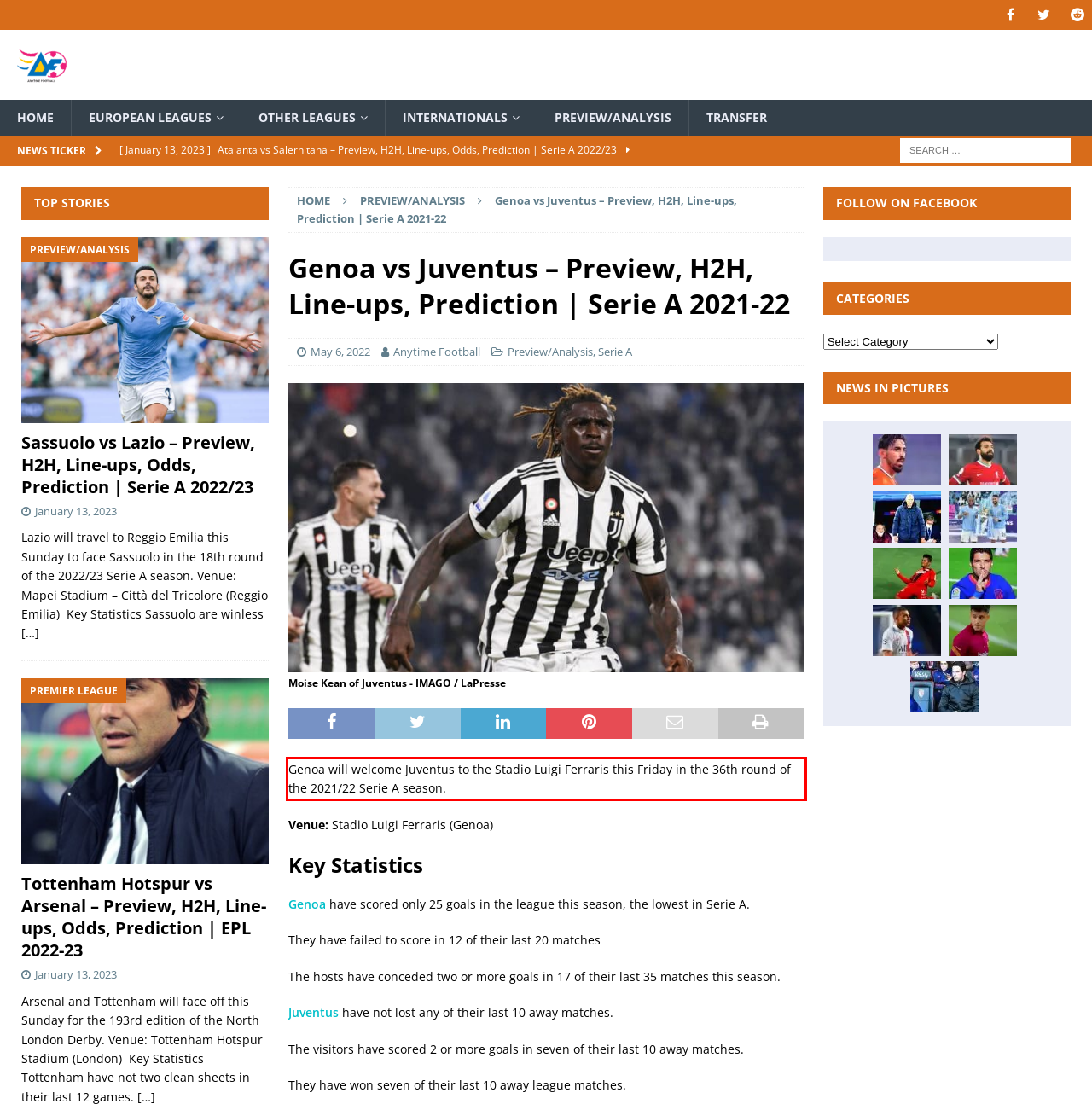By examining the provided screenshot of a webpage, recognize the text within the red bounding box and generate its text content.

Genoa will welcome Juventus to the Stadio Luigi Ferraris this Friday in the 36th round of the 2021/22 Serie A season.